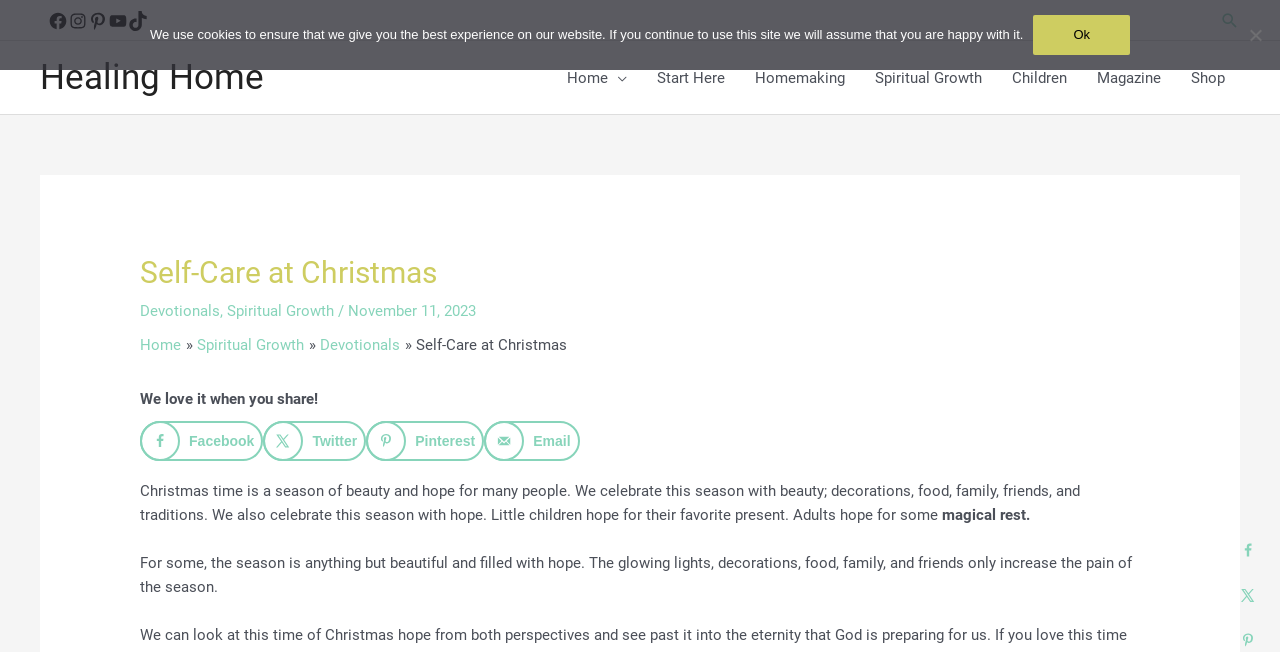Use a single word or phrase to answer the following:
What are the social media platforms available for sharing?

Facebook, X, Pinterest, Twitter